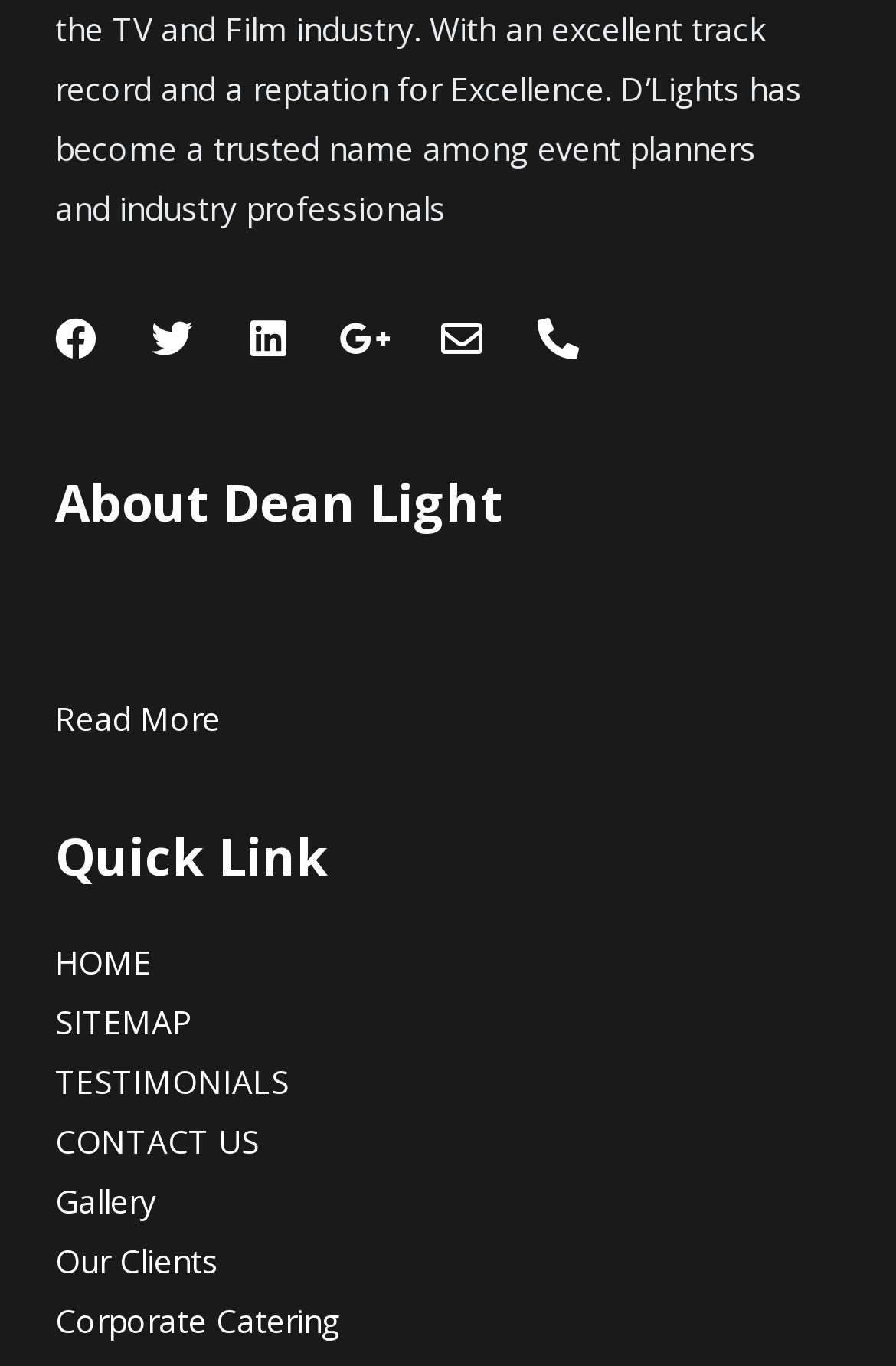Look at the image and write a detailed answer to the question: 
How many quick links are available?

I counted the number of quick links available on the webpage, which are HOME, SITEMAP, TESTIMONIALS, CONTACT US, Gallery, Our Clients, and Corporate Catering.